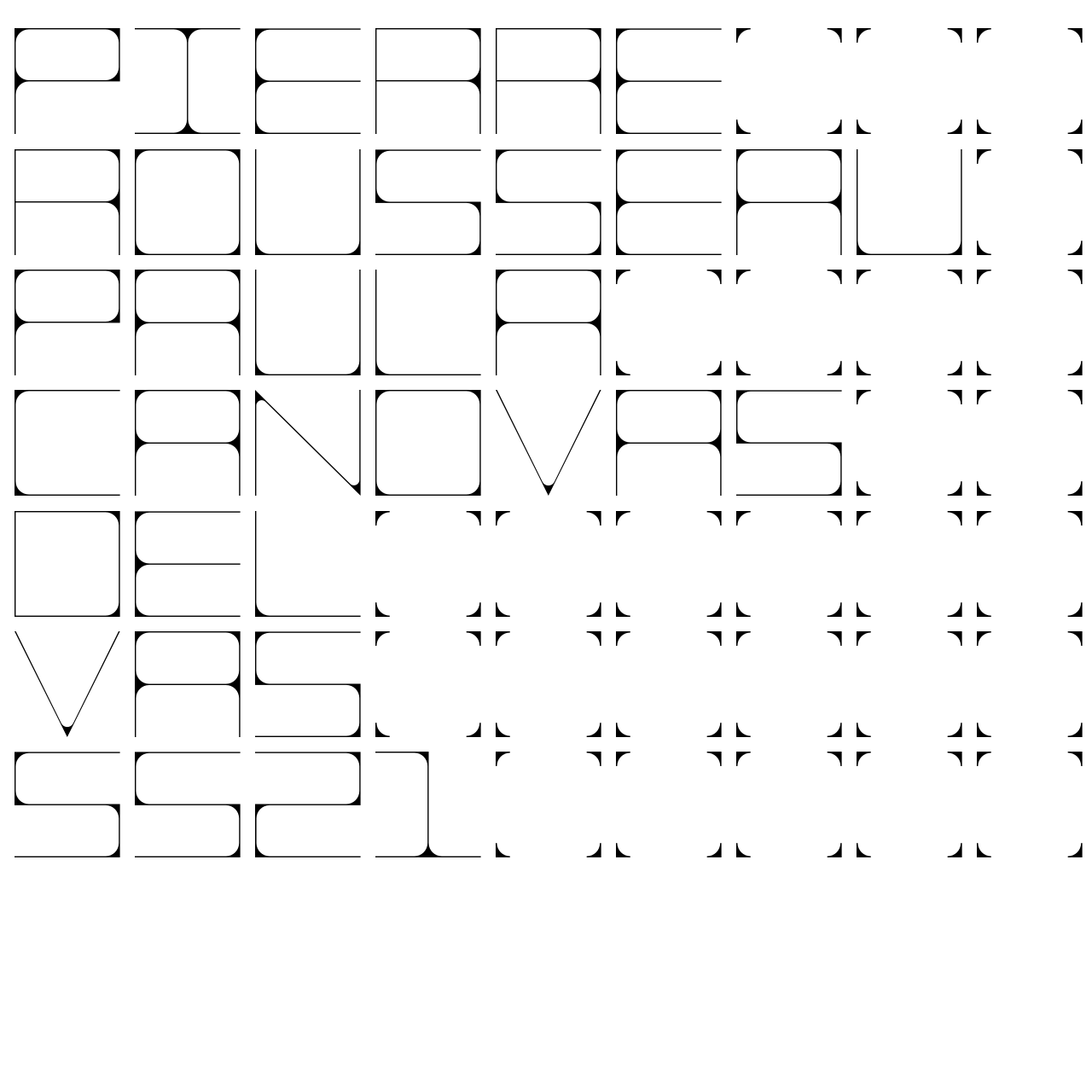Give an in-depth explanation of the webpage layout and content.

The webpage is a personal website for Paula Canovas Del Vas, a fashion designer, and Pierre Rousseau, a composer, producer, and sound designer. At the top left corner, there is a link to Pierre Rousseau's name, followed by a brief description of his profession. Below this, there is a paragraph of text that explains the purpose of the website, which is to showcase personal releases and collaborations.

To the right of this text, there are several links to commissions, email addresses, and social media profiles. These links are aligned vertically and take up a significant portion of the left side of the page.

On the right side of the page, there is a section dedicated to Paula Canovas Del Vas's Spring-Summer 2021 collection. The title "Paula Canovas Del Vas SS21" is prominently displayed, followed by a brief description of the collection, which was designed and produced remotely during the European lockdown. Below this, there is a longer paragraph of text that explains the unusual design process that the team had to adopt due to the lockdown.

At the bottom of the page, there are credits for the identity and design of the website, which were done by Faye & Gina, and the website development, which was done by Tristan Bagot.